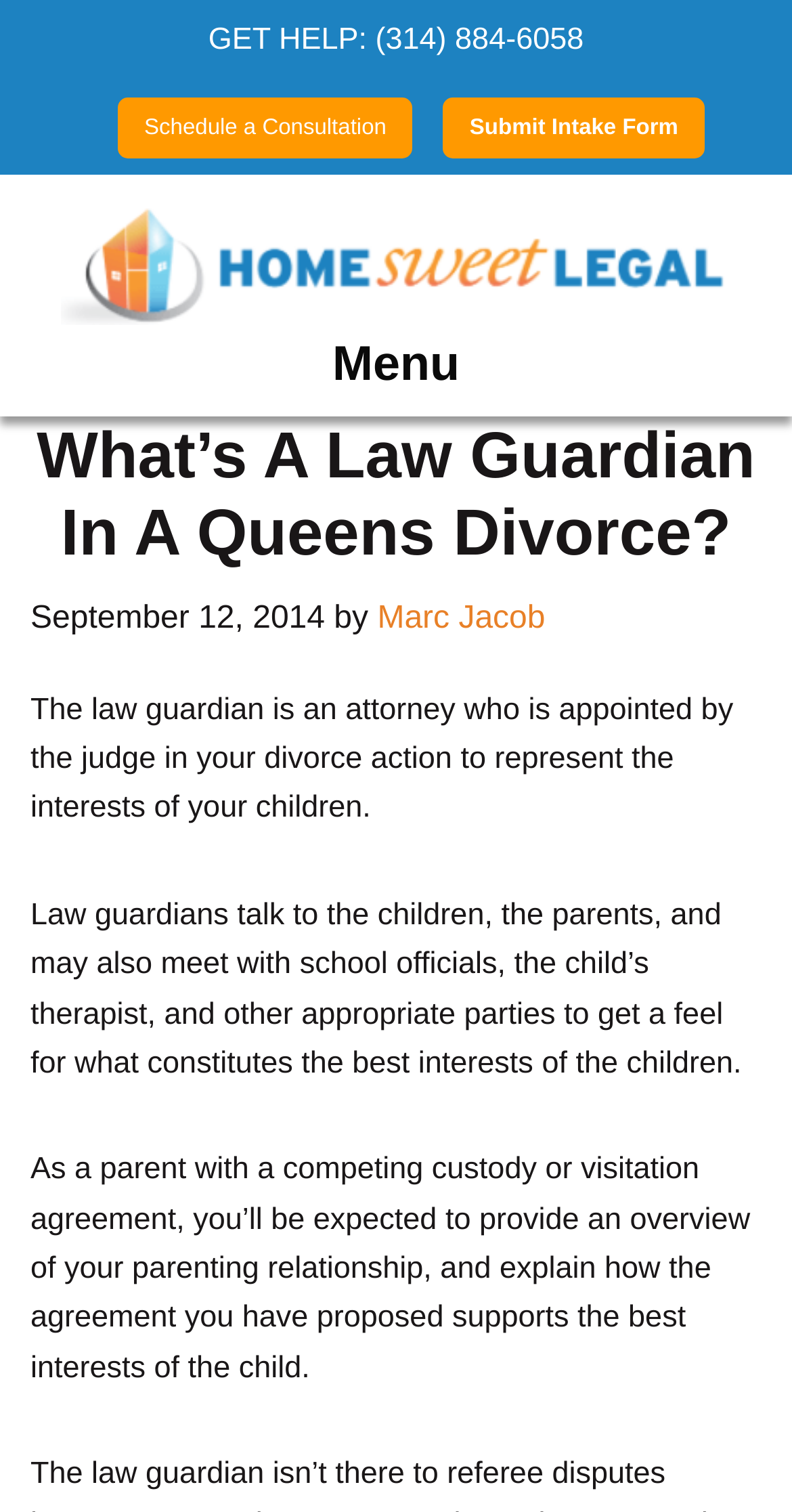What is the phone number to get help?
Look at the image and answer the question with a single word or phrase.

(314) 884-6058